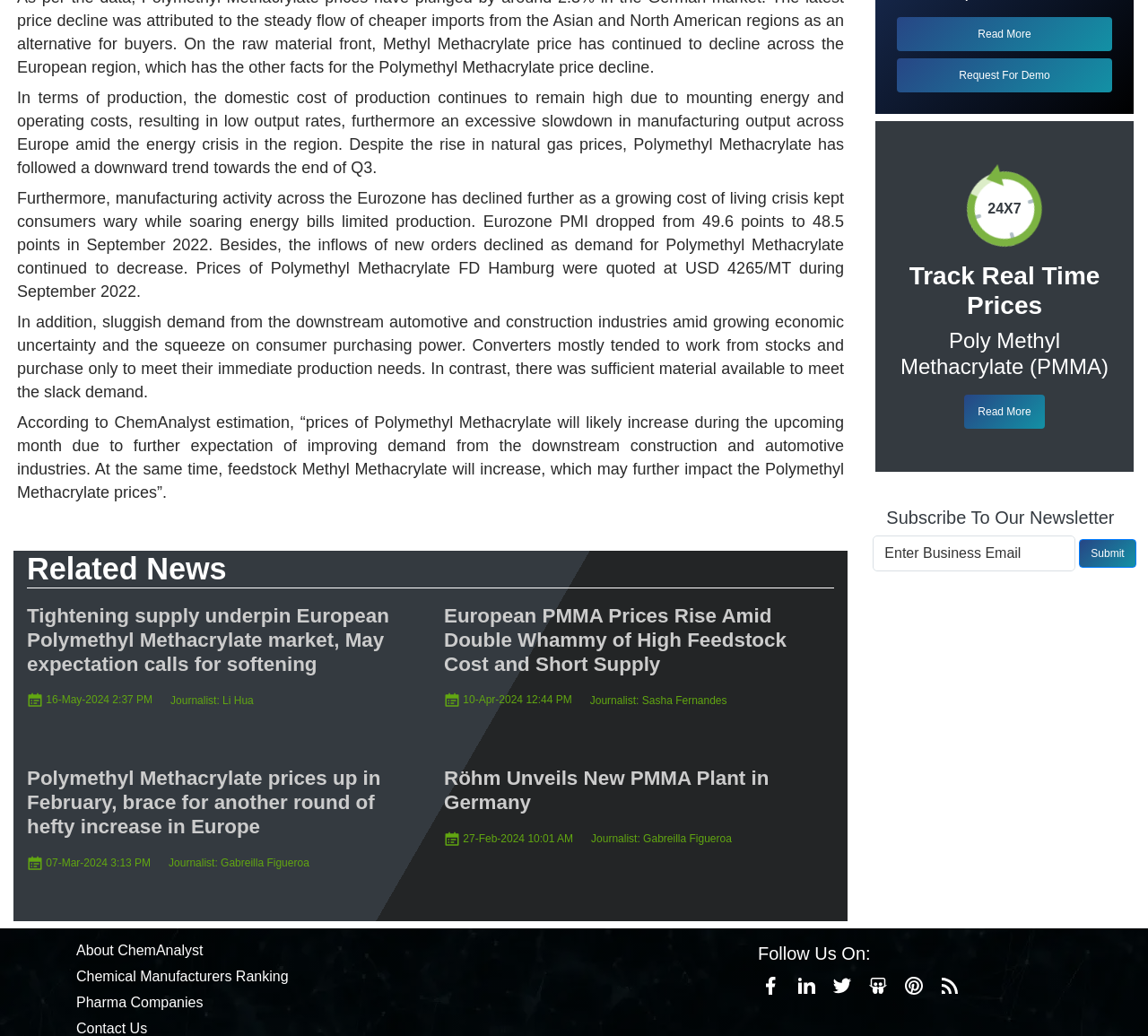Calculate the bounding box coordinates for the UI element based on the following description: "value="Submit"". Ensure the coordinates are four float numbers between 0 and 1, i.e., [left, top, right, bottom].

[0.94, 0.52, 0.99, 0.548]